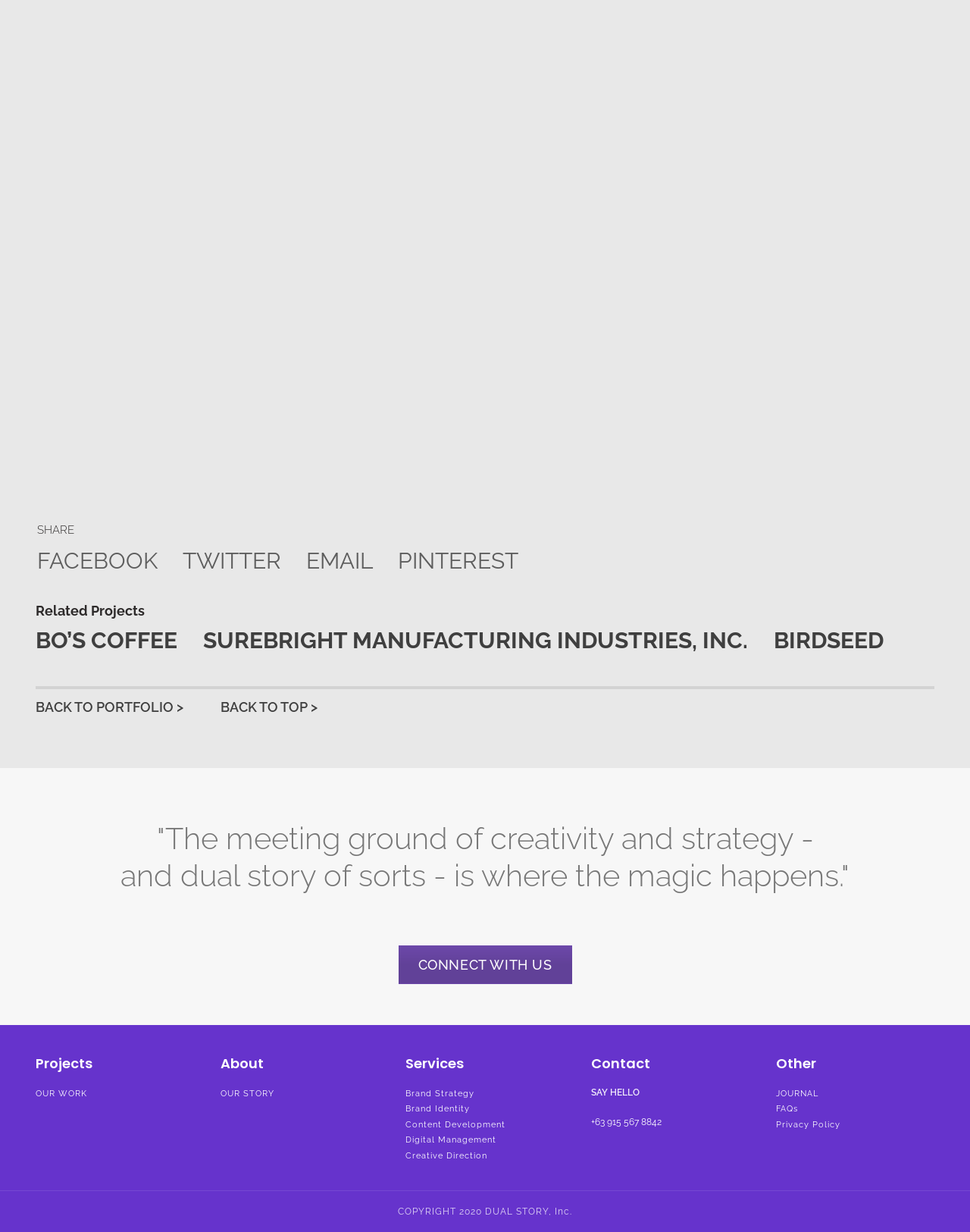Determine the bounding box coordinates of the clickable element necessary to fulfill the instruction: "Read our story". Provide the coordinates as four float numbers within the 0 to 1 range, i.e., [left, top, right, bottom].

[0.227, 0.883, 0.285, 0.893]